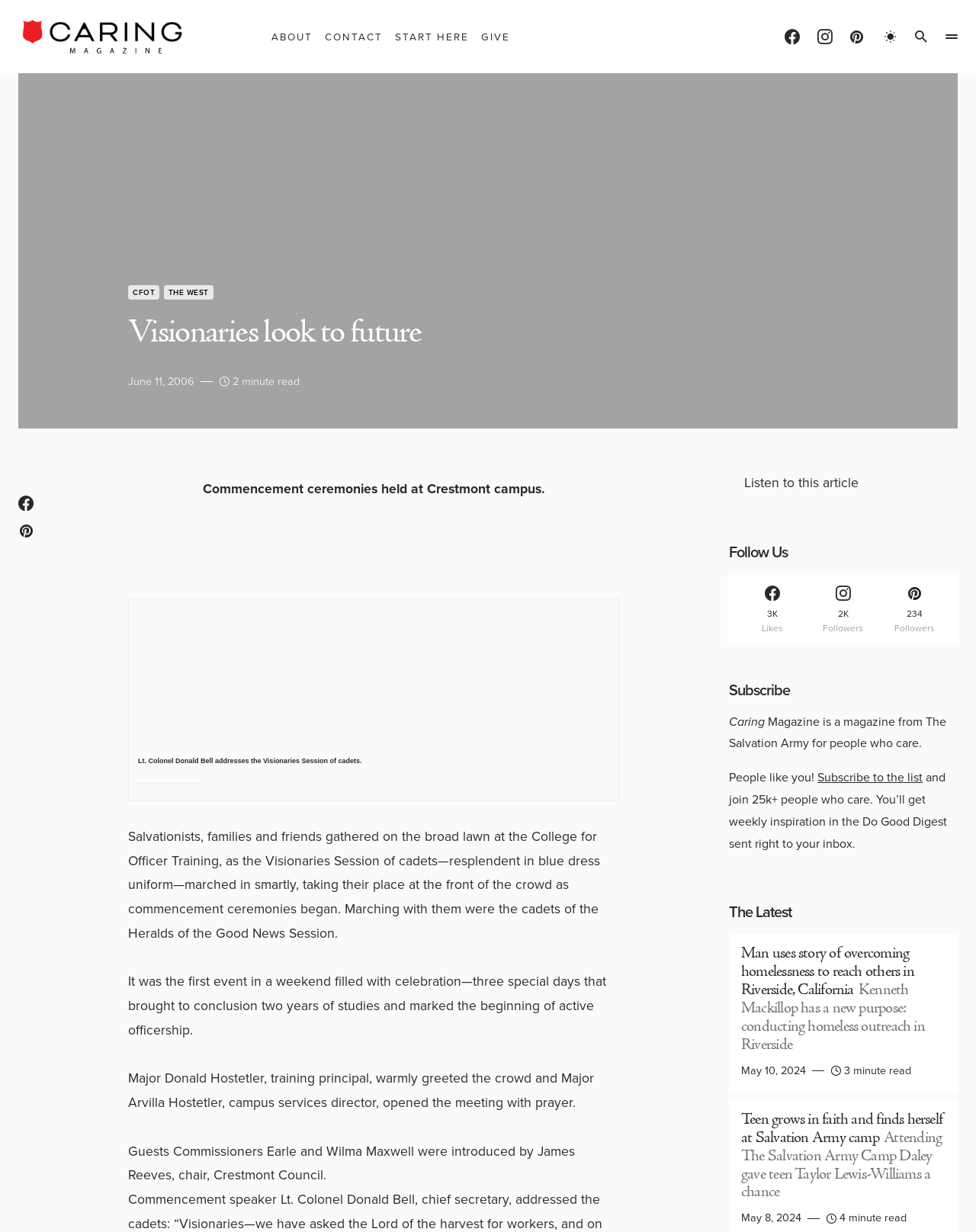Determine the bounding box coordinates for the HTML element described here: "The West".

[0.168, 0.231, 0.218, 0.243]